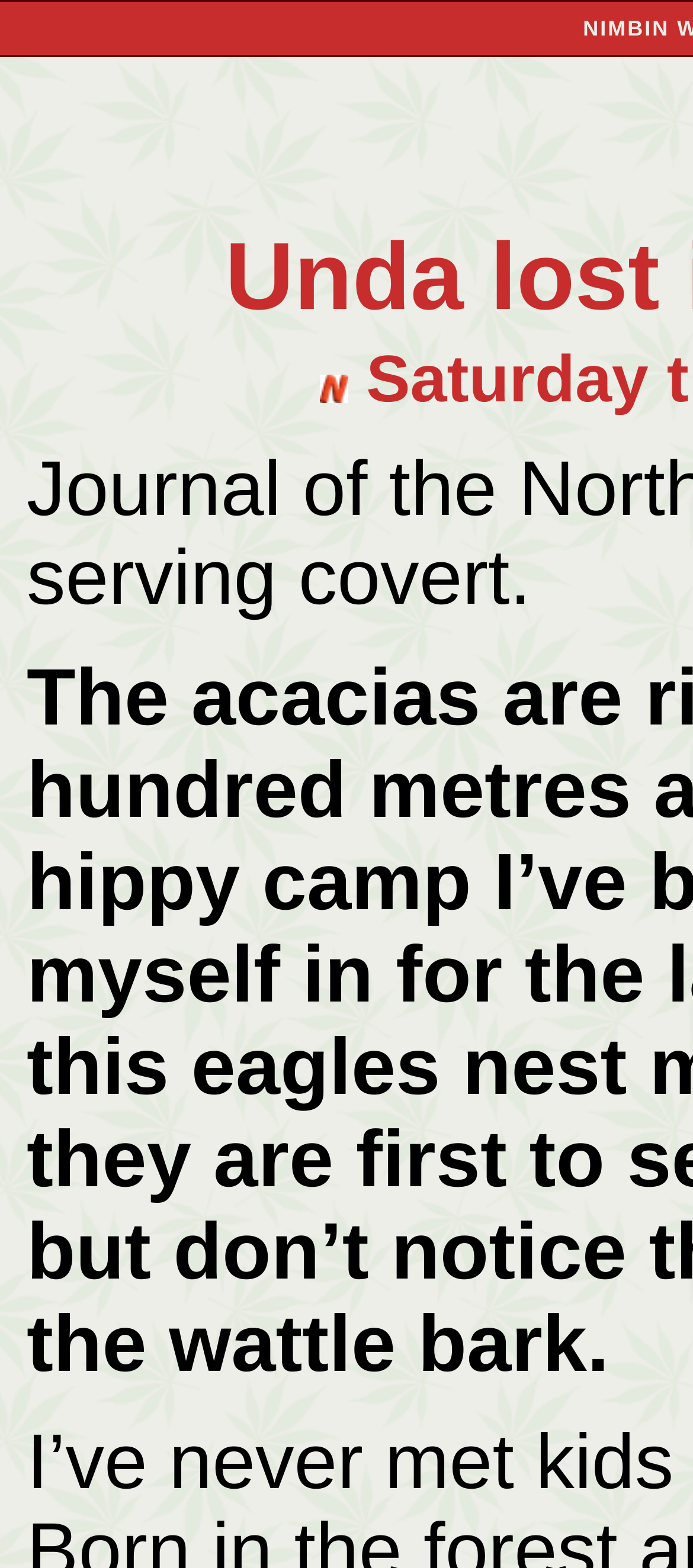Identify the main heading from the webpage and provide its text content.

Unda lost in the forest